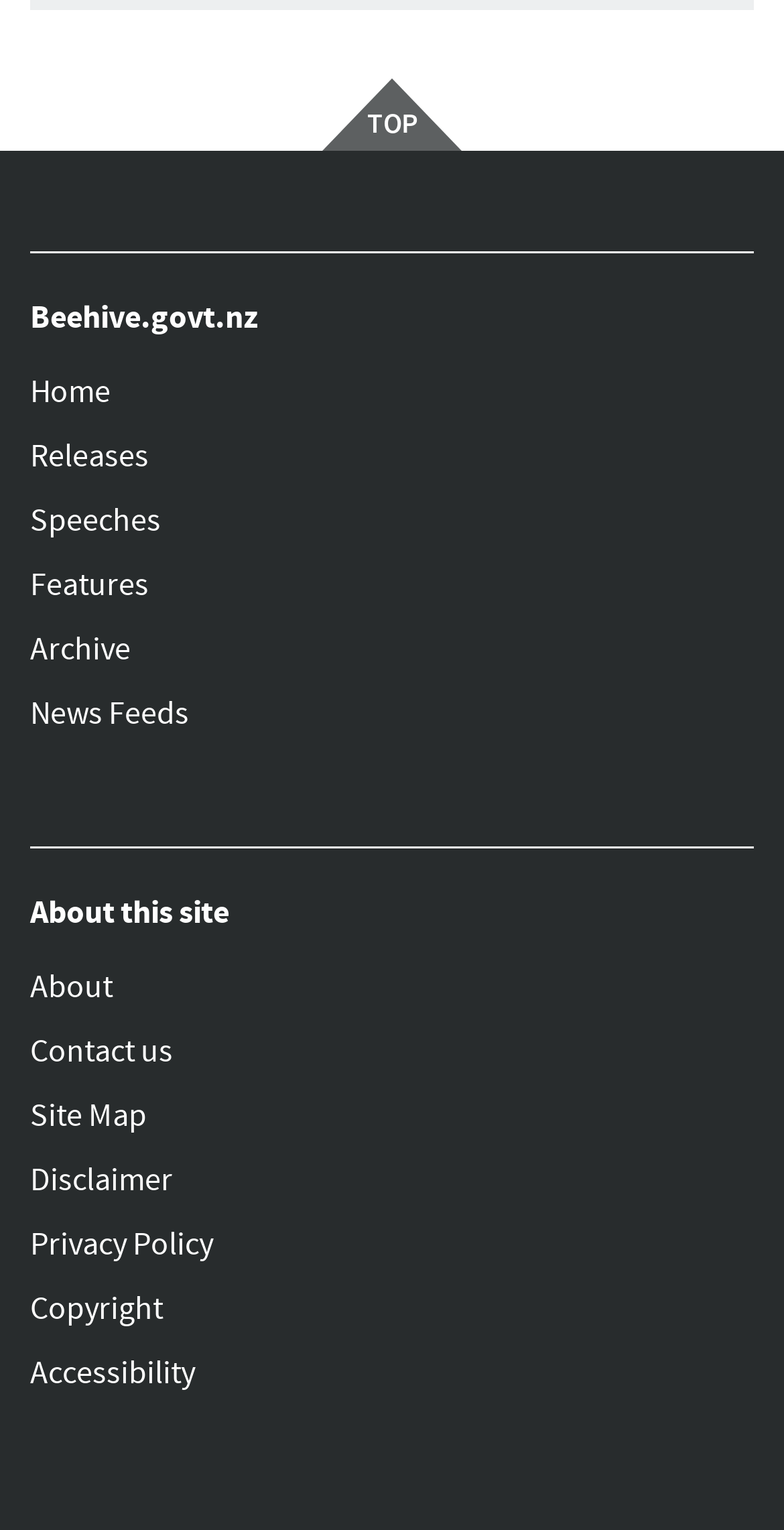Bounding box coordinates are to be given in the format (top-left x, top-left y, bottom-right x, bottom-right y). All values must be floating point numbers between 0 and 1. Provide the bounding box coordinate for the UI element described as: Speeches

[0.038, 0.319, 0.962, 0.361]